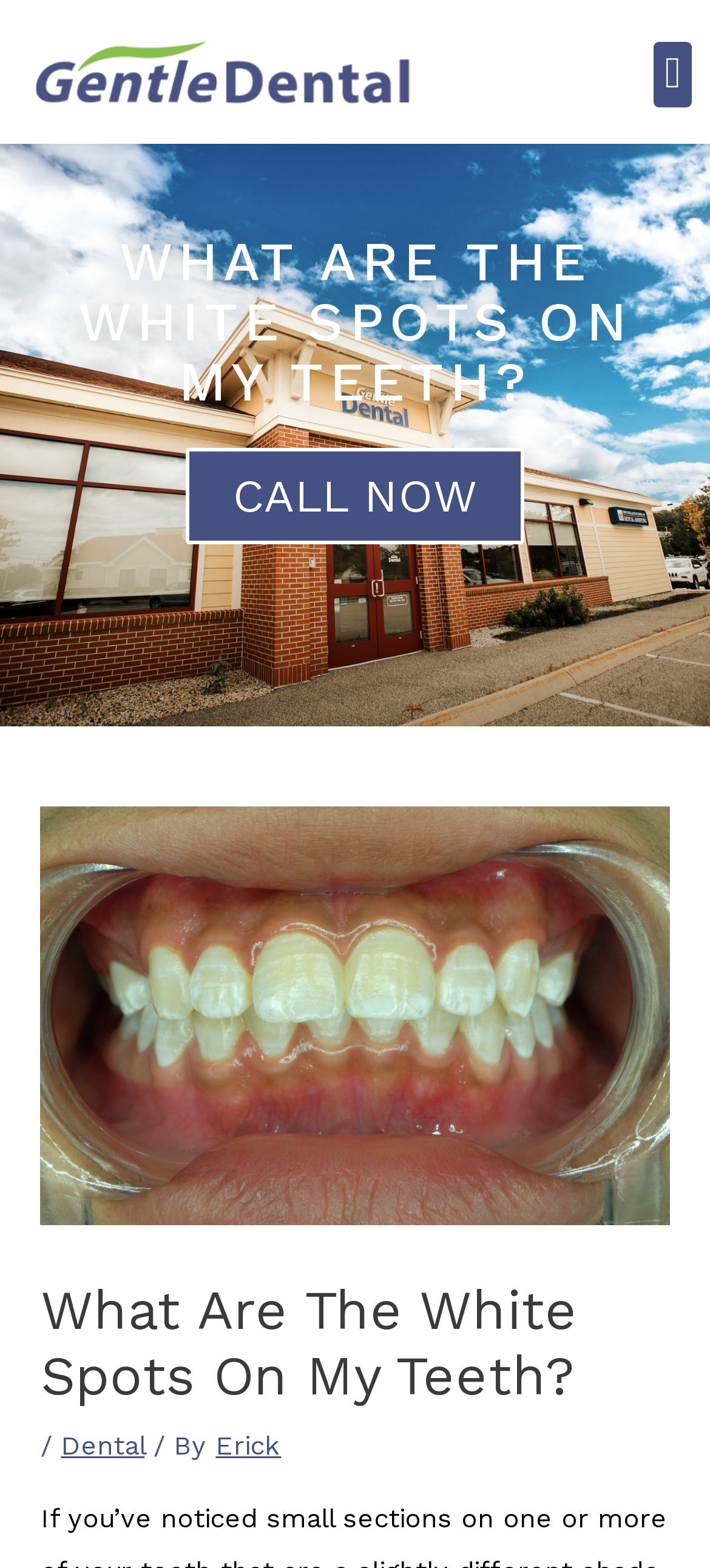Review the image closely and give a comprehensive answer to the question: What is the purpose of the 'CALL NOW' button?

The 'CALL NOW' button is prominently displayed on the webpage, and its purpose is to encourage visitors to contact Gentle Dental Maine, likely to inquire about the white spots on their teeth or to schedule an appointment.